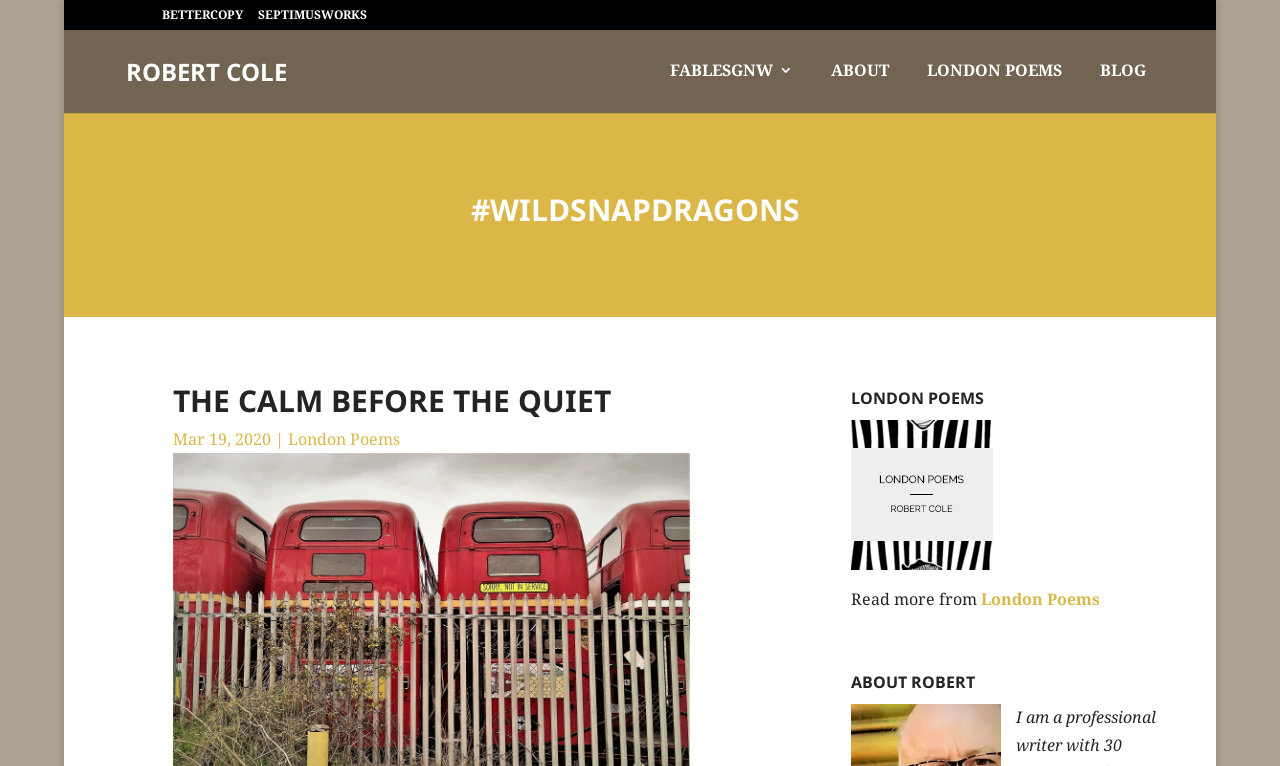Identify the bounding box coordinates of the region I need to click to complete this instruction: "go to BETTERCOPY".

[0.126, 0.008, 0.19, 0.03]